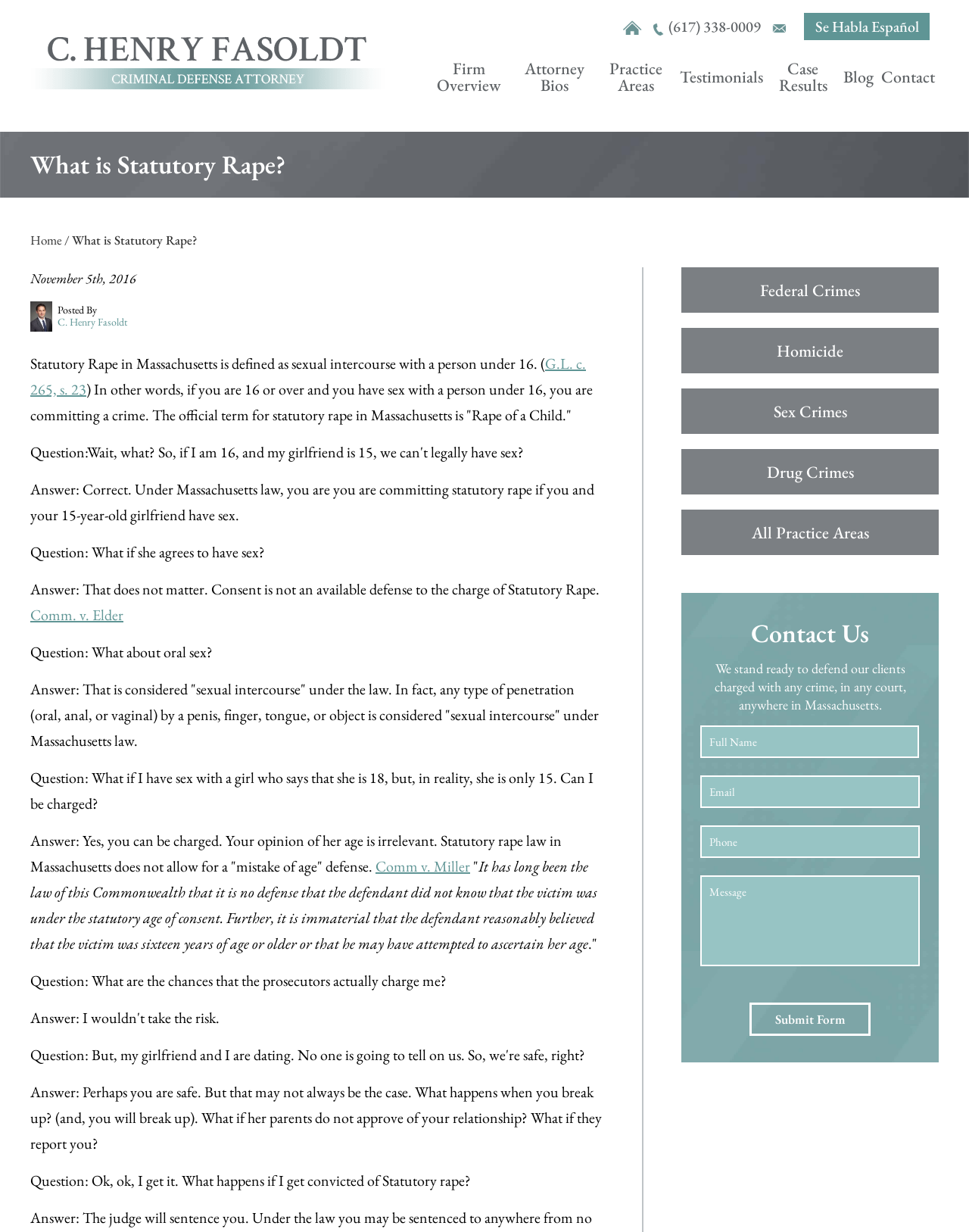Identify the bounding box coordinates of the clickable region required to complete the instruction: "Click the 'Home' link". The coordinates should be given as four float numbers within the range of 0 and 1, i.e., [left, top, right, bottom].

[0.643, 0.017, 0.662, 0.03]